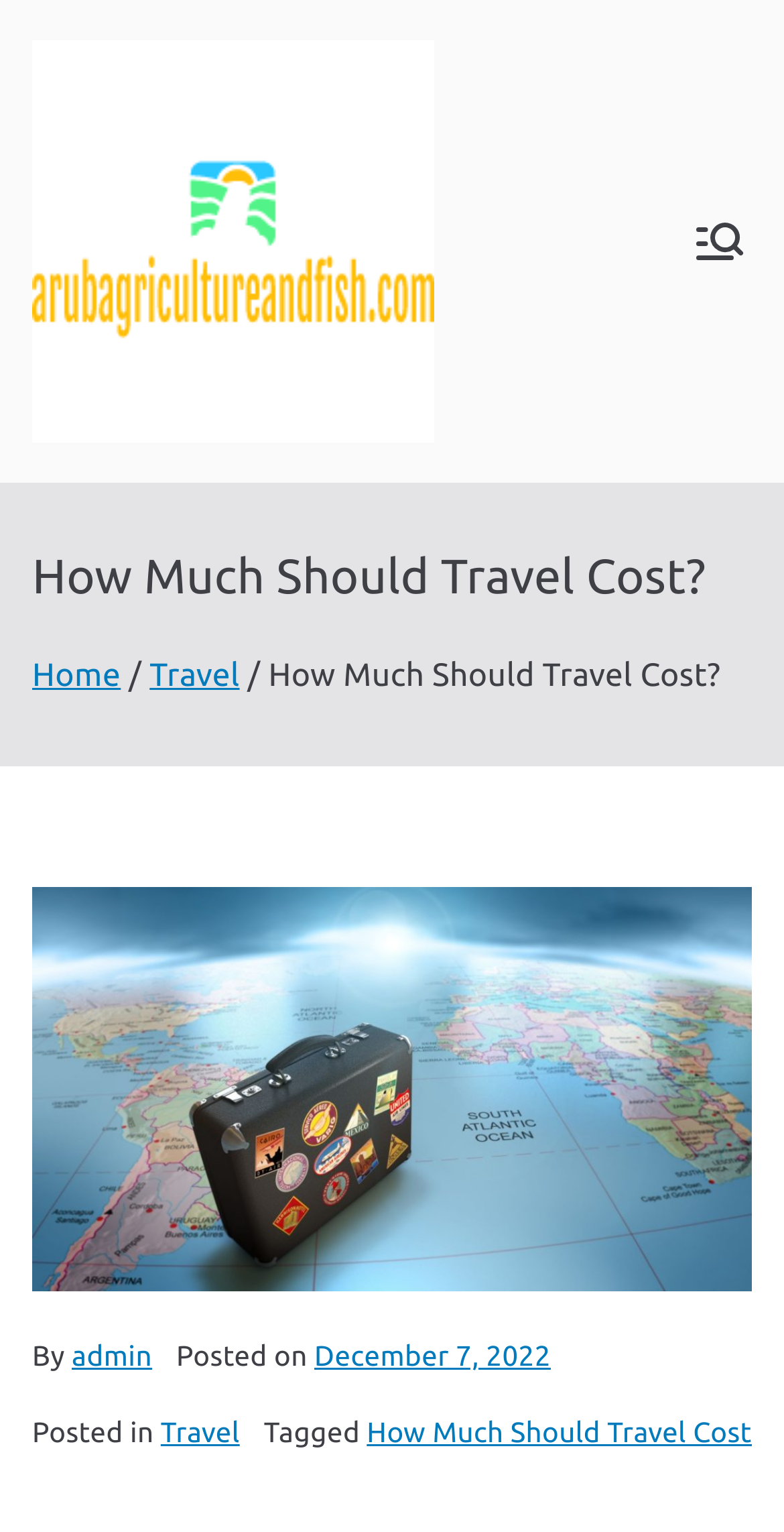What is the name of the travel location?
Could you give a comprehensive explanation in response to this question?

I found the answer by looking at the link and image elements with the same text content, which suggests that they are related to the travel location being discussed on the webpage.